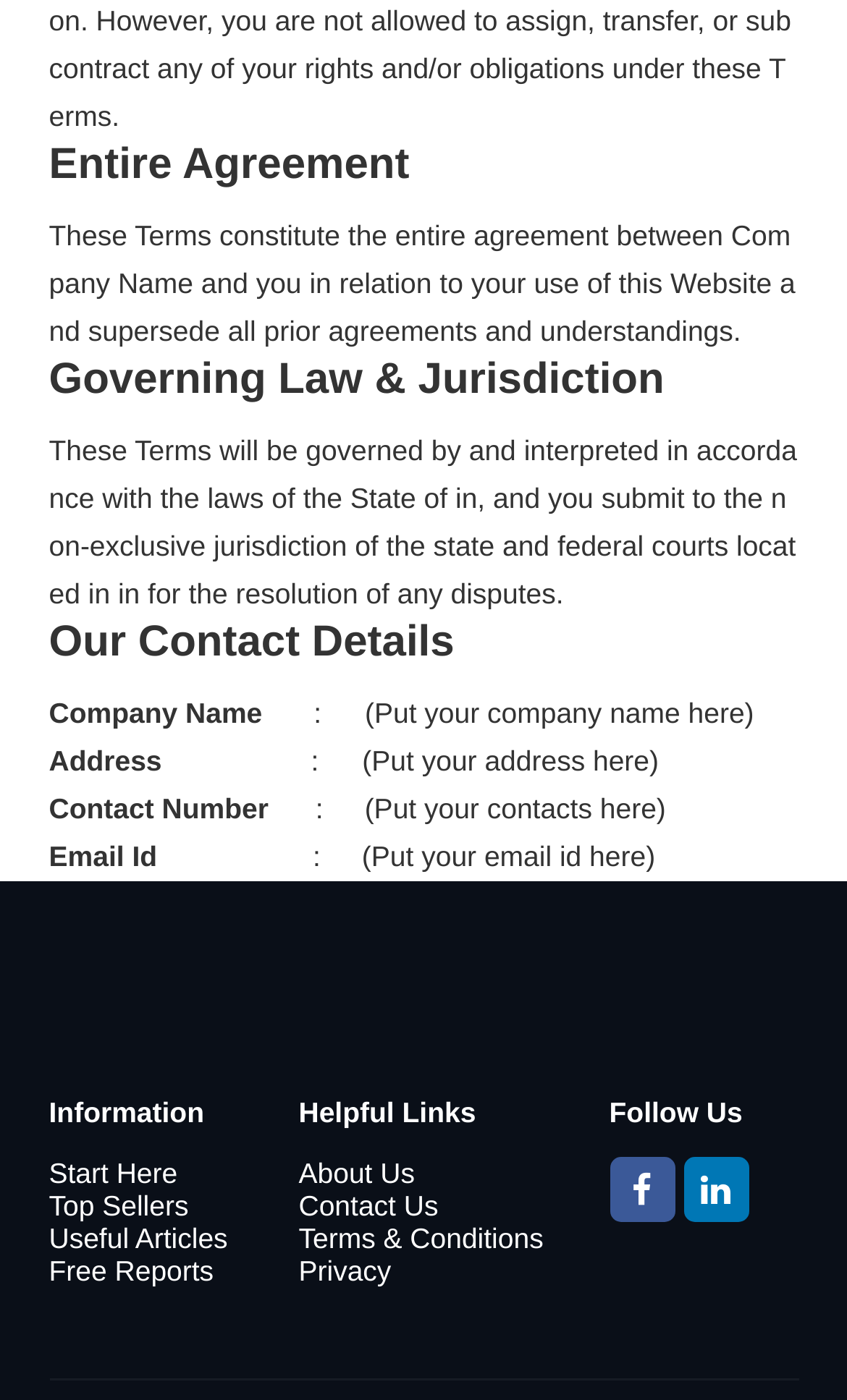How many links are there in the 'Information' section?
Look at the image and respond with a single word or a short phrase.

5